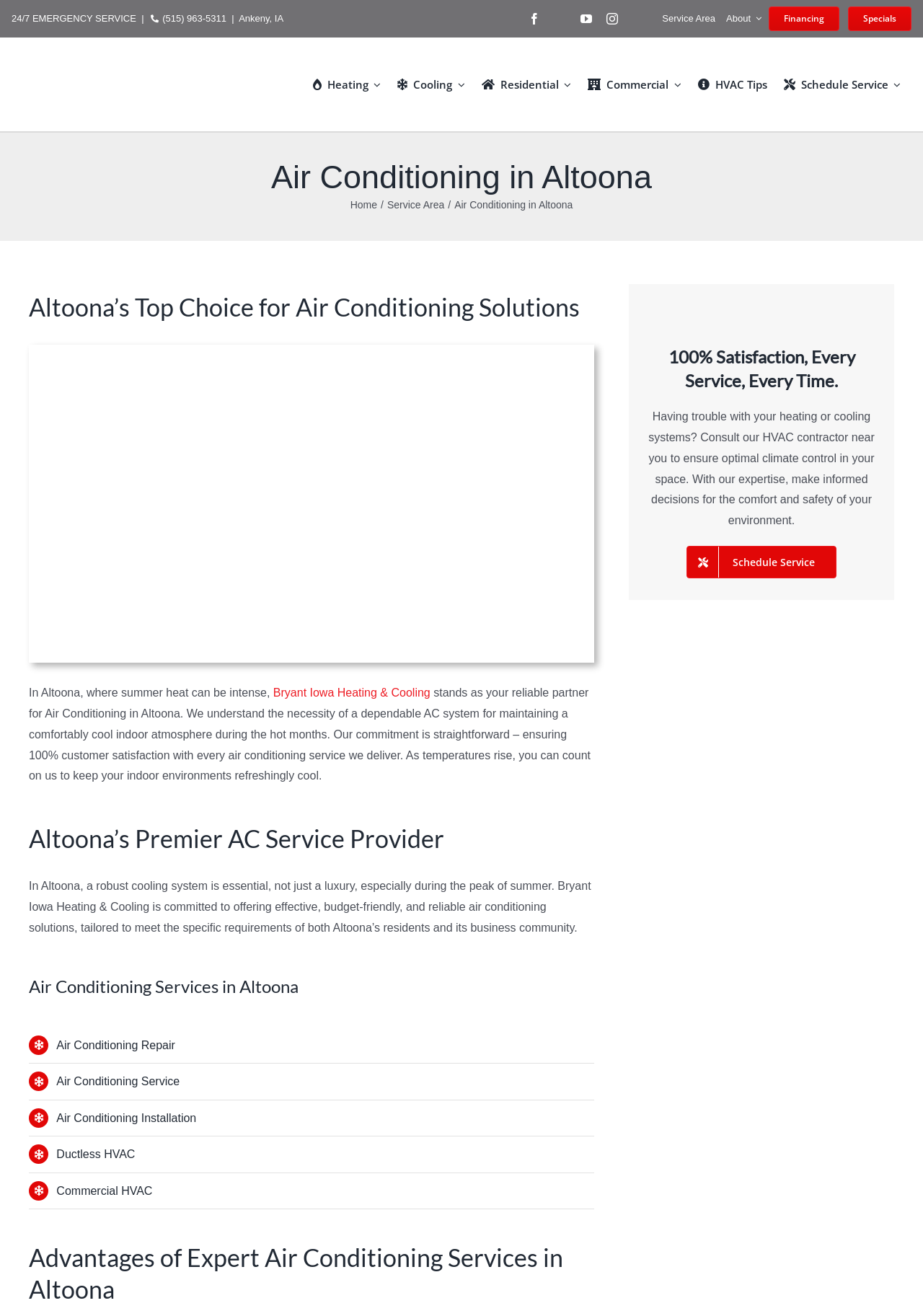Identify the main heading from the webpage and provide its text content.

Air Conditioning in Altoona